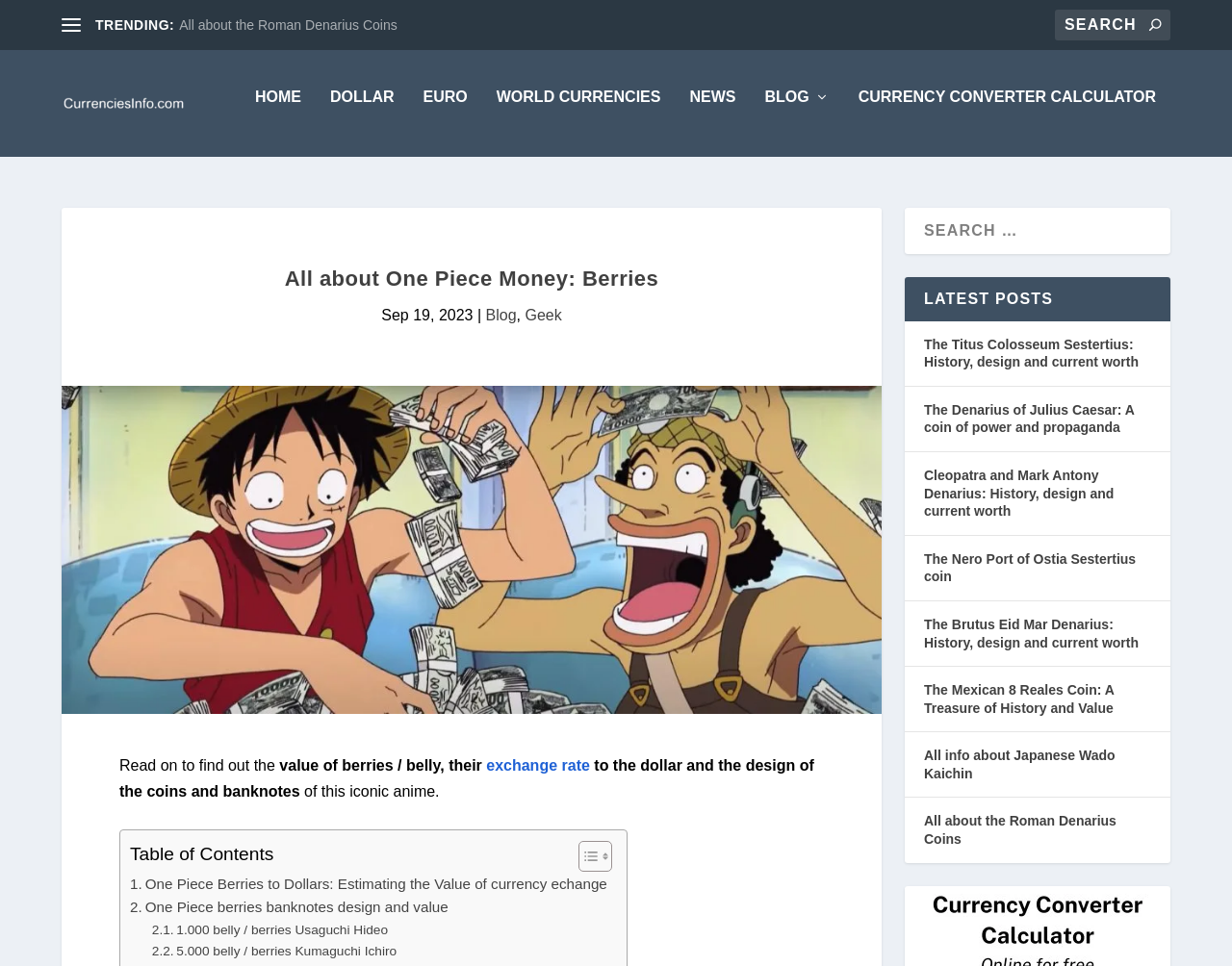Indicate the bounding box coordinates of the element that must be clicked to execute the instruction: "Learn about the design of One Piece banknotes". The coordinates should be given as four float numbers between 0 and 1, i.e., [left, top, right, bottom].

[0.105, 0.914, 0.364, 0.938]